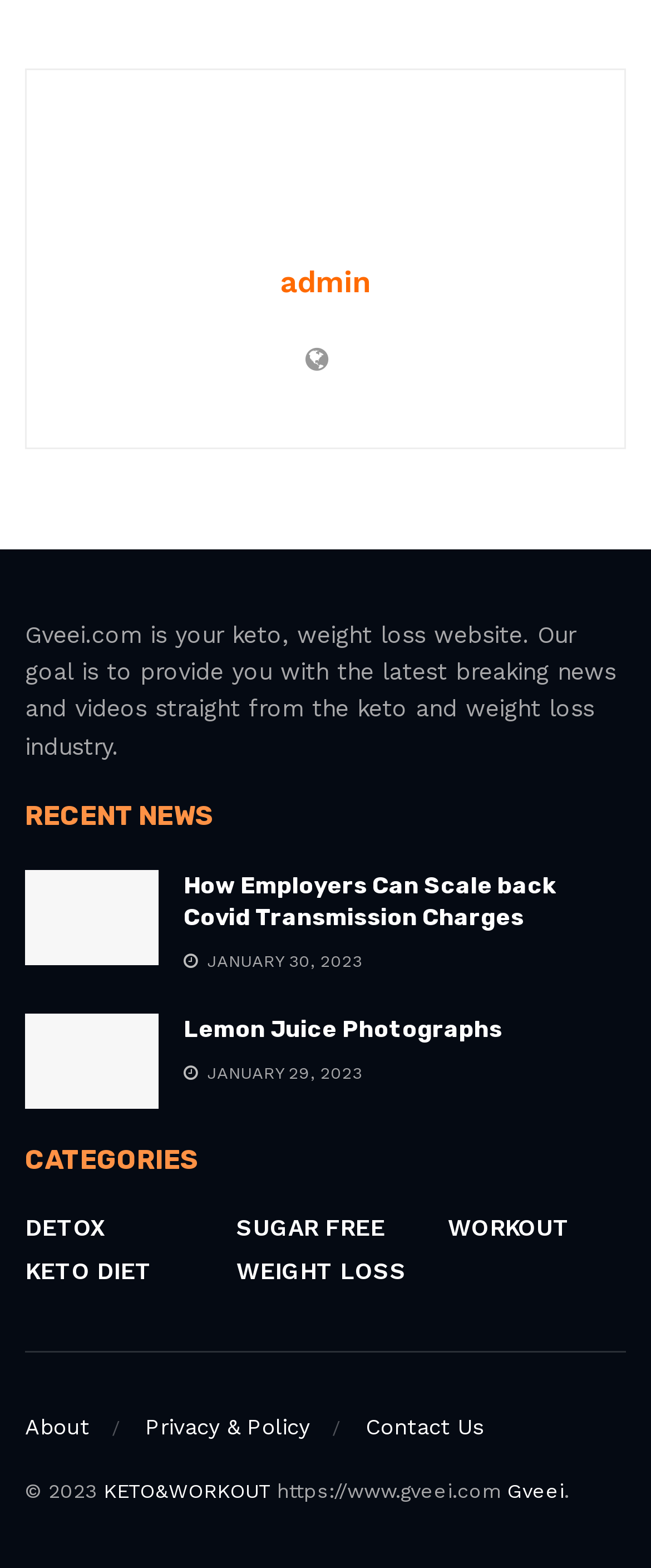Pinpoint the bounding box coordinates of the clickable area needed to execute the instruction: "read recent news". The coordinates should be specified as four float numbers between 0 and 1, i.e., [left, top, right, bottom].

[0.038, 0.509, 0.962, 0.533]